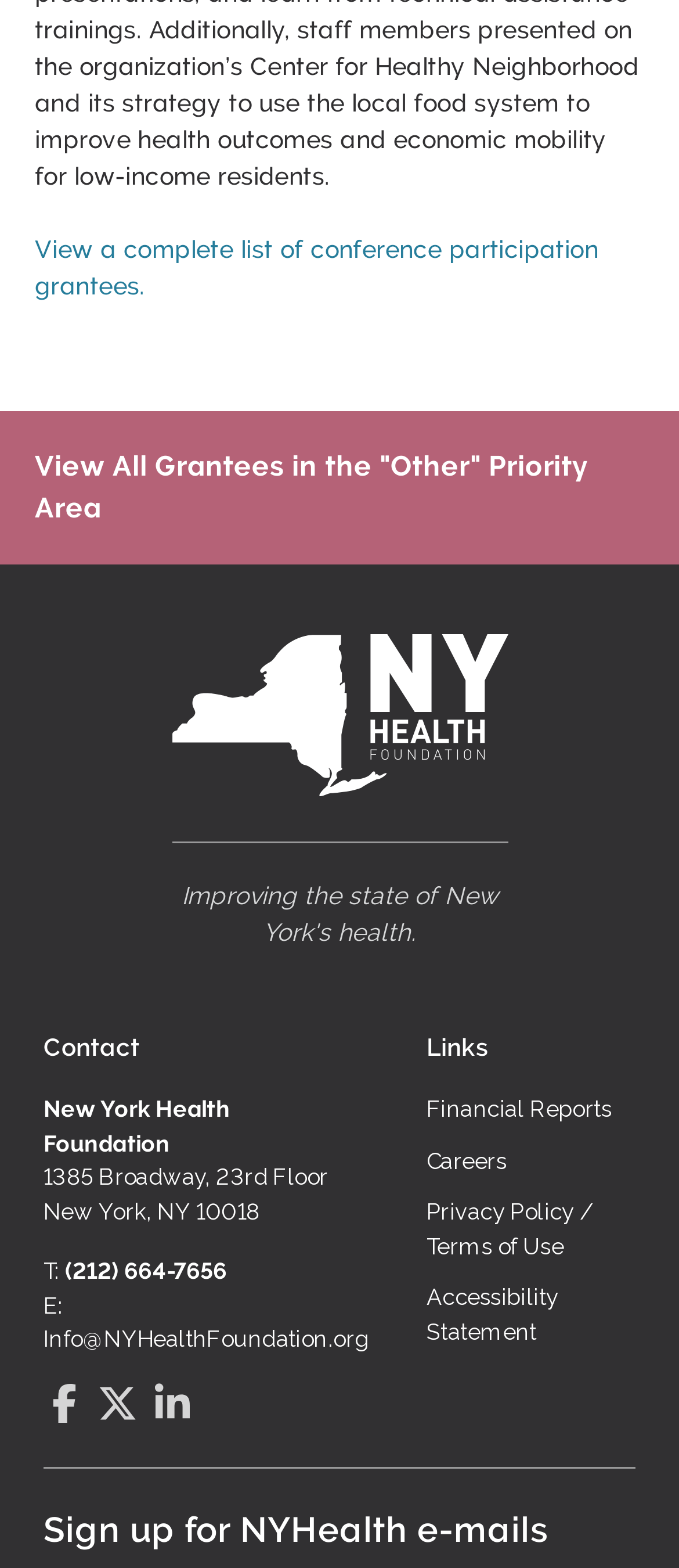Please provide the bounding box coordinates in the format (top-left x, top-left y, bottom-right x, bottom-right y). Remember, all values are floating point numbers between 0 and 1. What is the bounding box coordinate of the region described as: aria-label="Go to Facebook"

[0.064, 0.882, 0.123, 0.908]